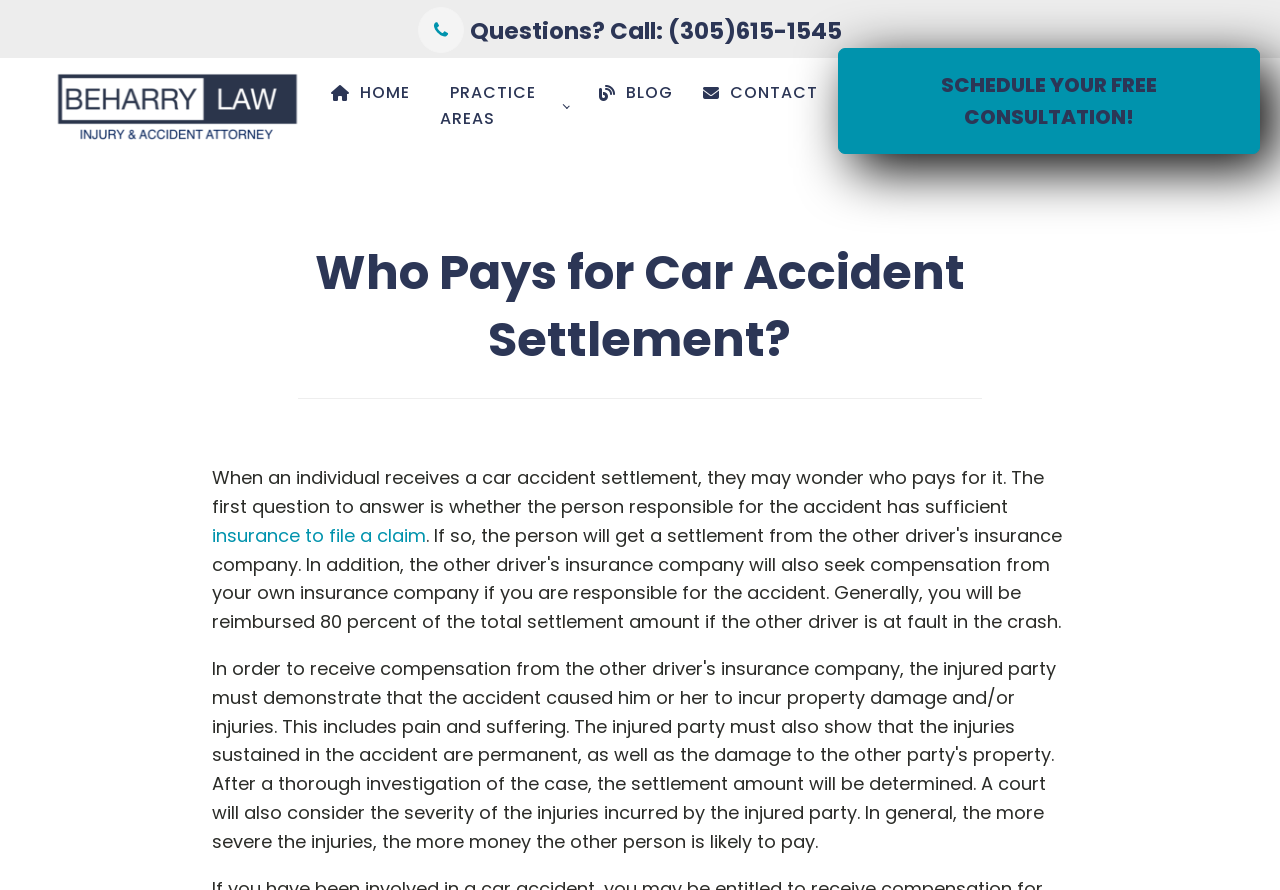What is the logo image on the top left corner?
Look at the image and respond with a one-word or short-phrase answer.

Beharry Law LOGO